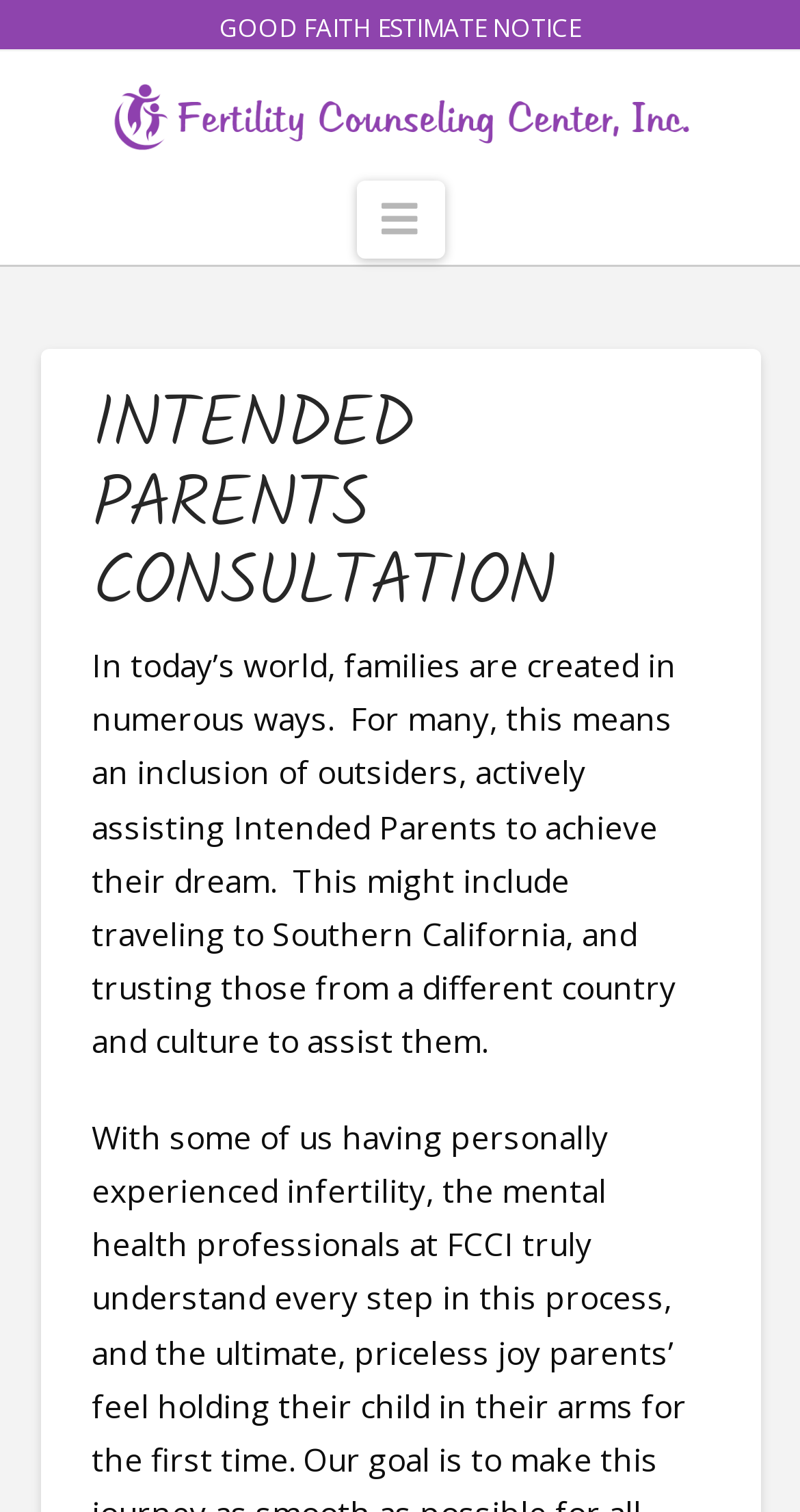Provide the bounding box coordinates of the HTML element described as: "Help And Advice". The bounding box coordinates should be four float numbers between 0 and 1, i.e., [left, top, right, bottom].

None